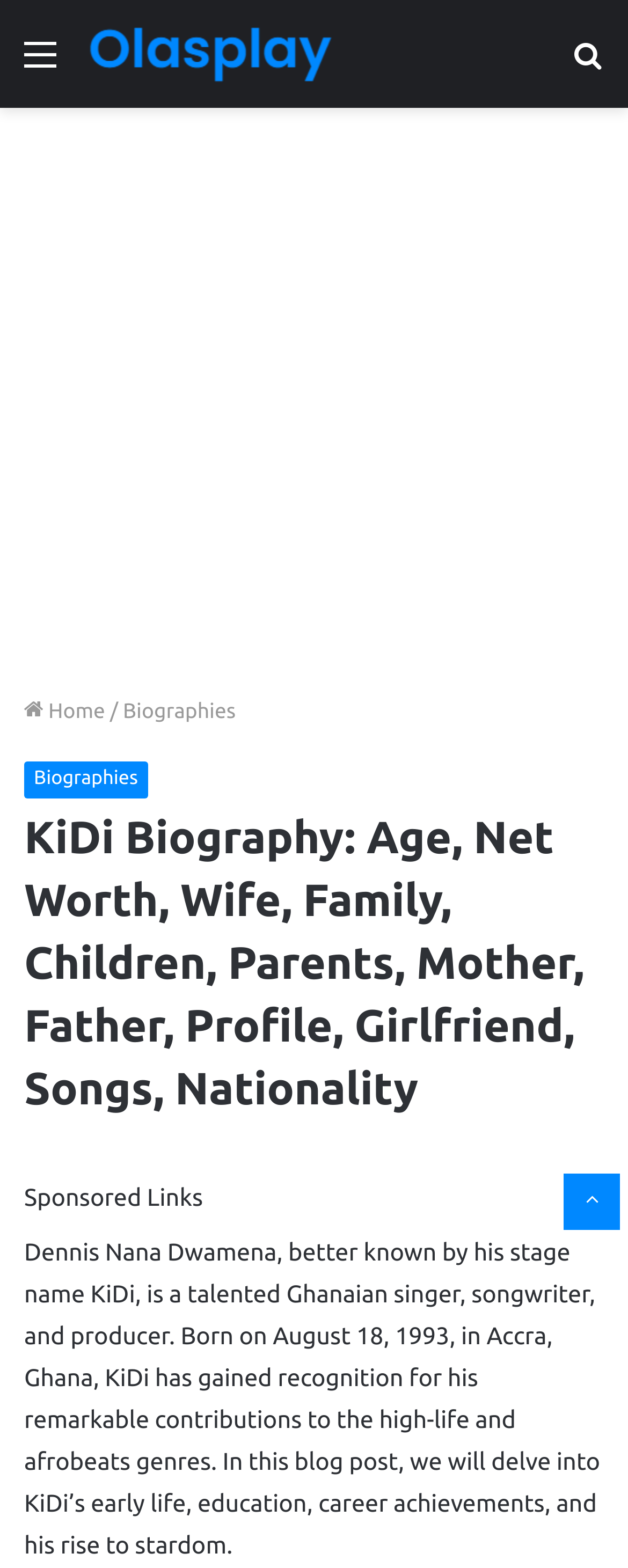Where was KiDi born?
Please elaborate on the answer to the question with detailed information.

The static text on the webpage mentions that KiDi was 'born on August 18, 1993, in Accra, Ghana'. Therefore, KiDi was born in Accra, Ghana.